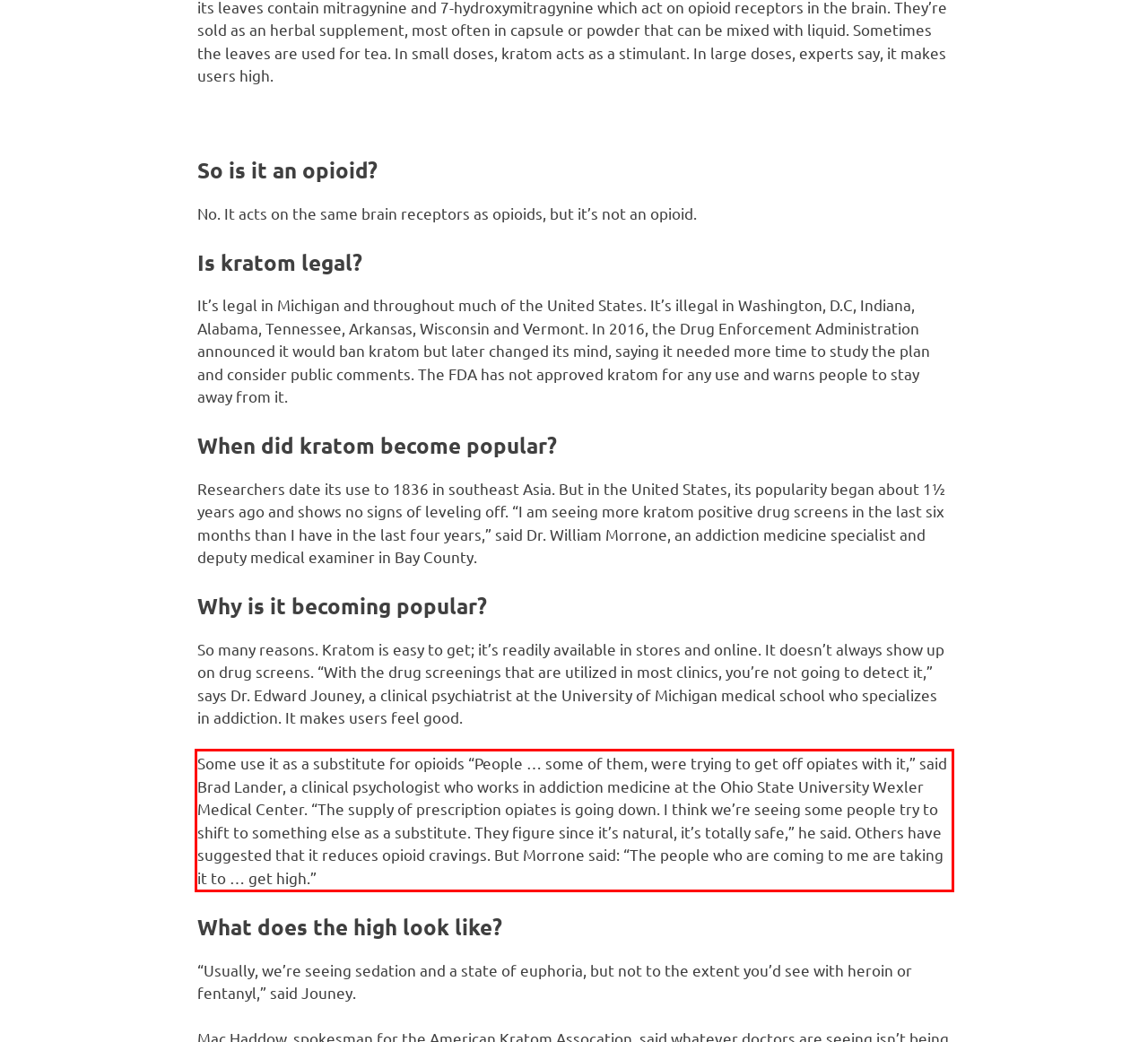Please identify and extract the text content from the UI element encased in a red bounding box on the provided webpage screenshot.

Some use it as a substitute for opioids “People … some of them, were trying to get off opiates with it,” said Brad Lander, a clinical psychologist who works in addiction medicine at the Ohio State University Wexler Medical Center. “The supply of prescription opiates is going down. I think we’re seeing some people try to shift to something else as a substitute. They figure since it’s natural, it’s totally safe,” he said. Others have suggested that it reduces opioid cravings. But Morrone said: “The people who are coming to me are taking it to … get high.”